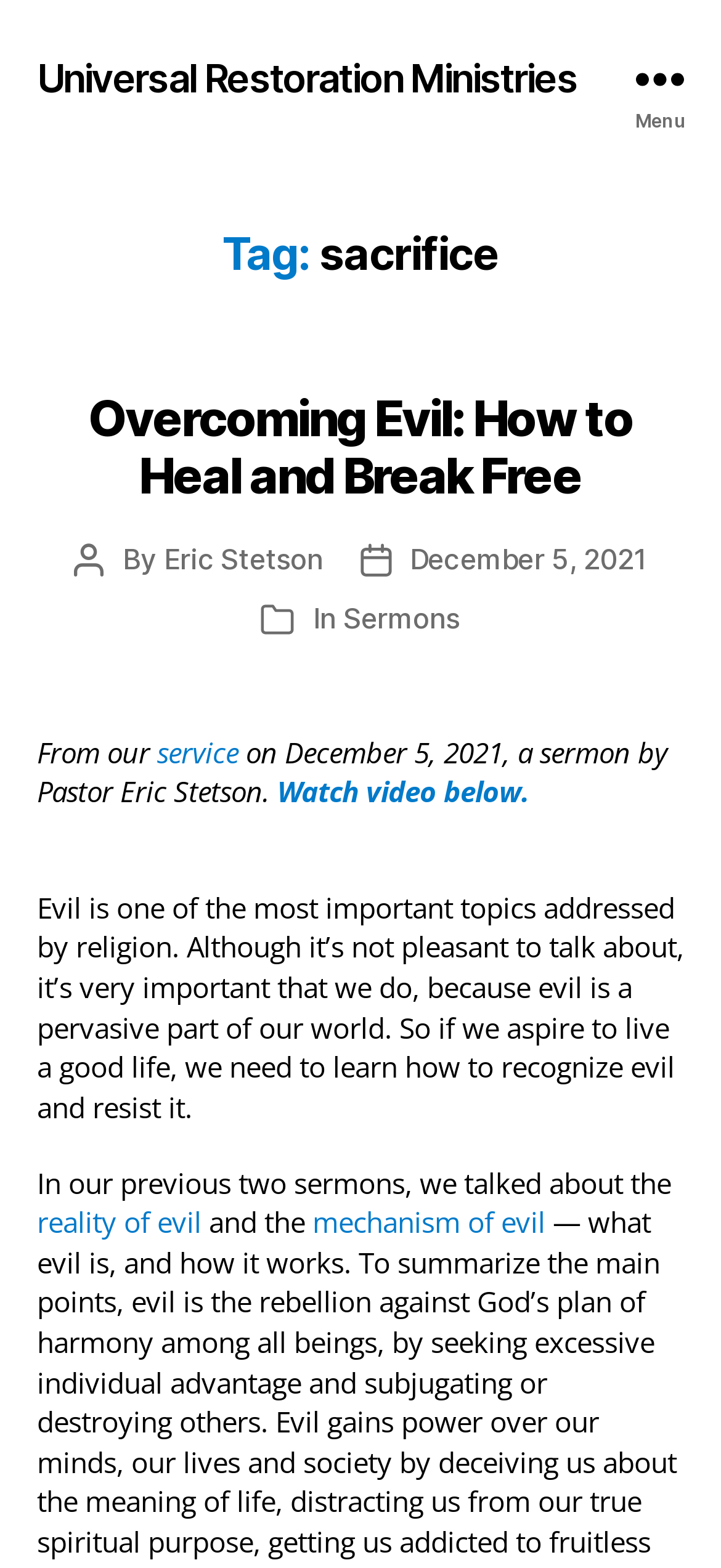Locate the bounding box coordinates of the clickable region necessary to complete the following instruction: "Visit the 'Universal Restoration Ministries' homepage". Provide the coordinates in the format of four float numbers between 0 and 1, i.e., [left, top, right, bottom].

[0.051, 0.037, 0.8, 0.062]